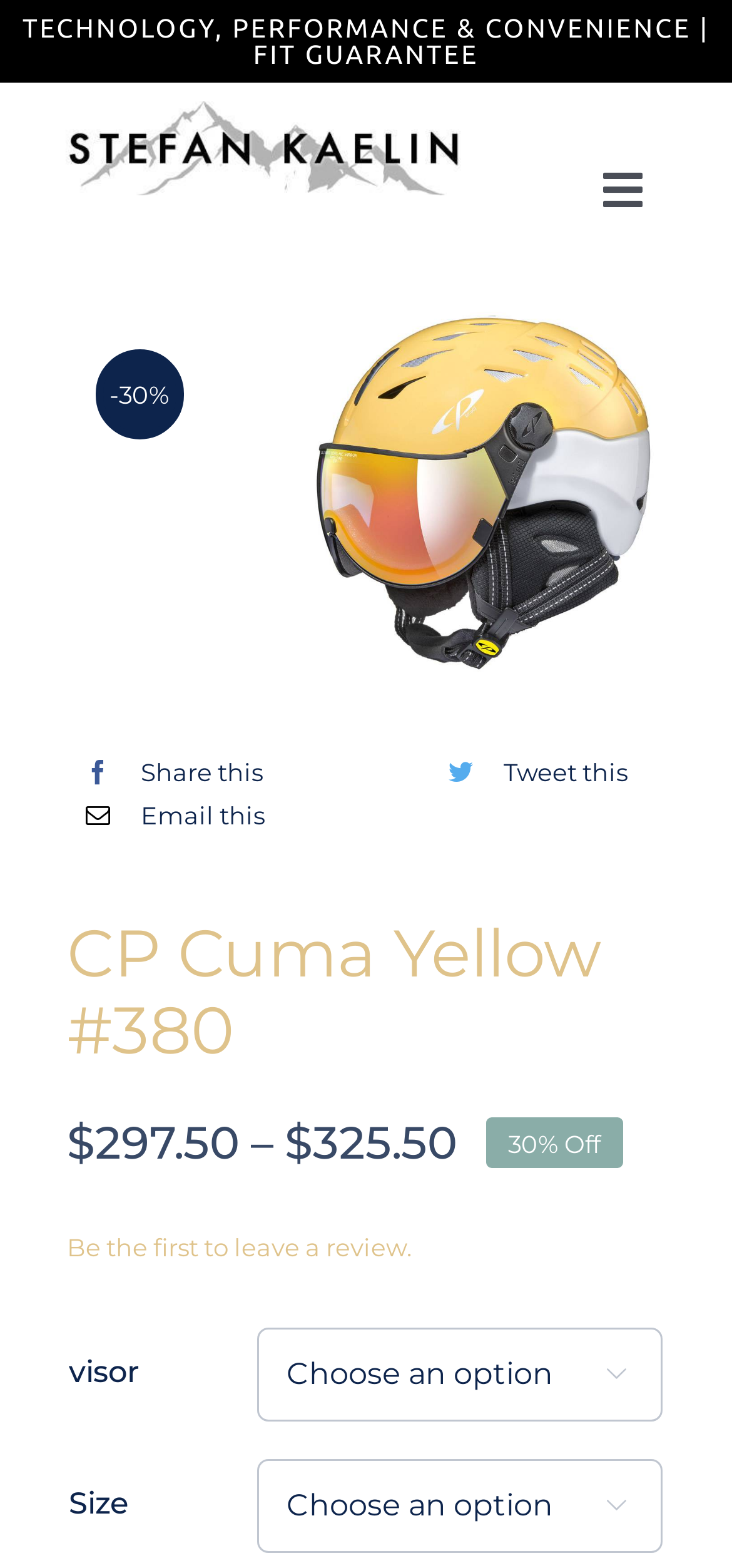Extract the main heading text from the webpage.

CP Cuma Yellow #380